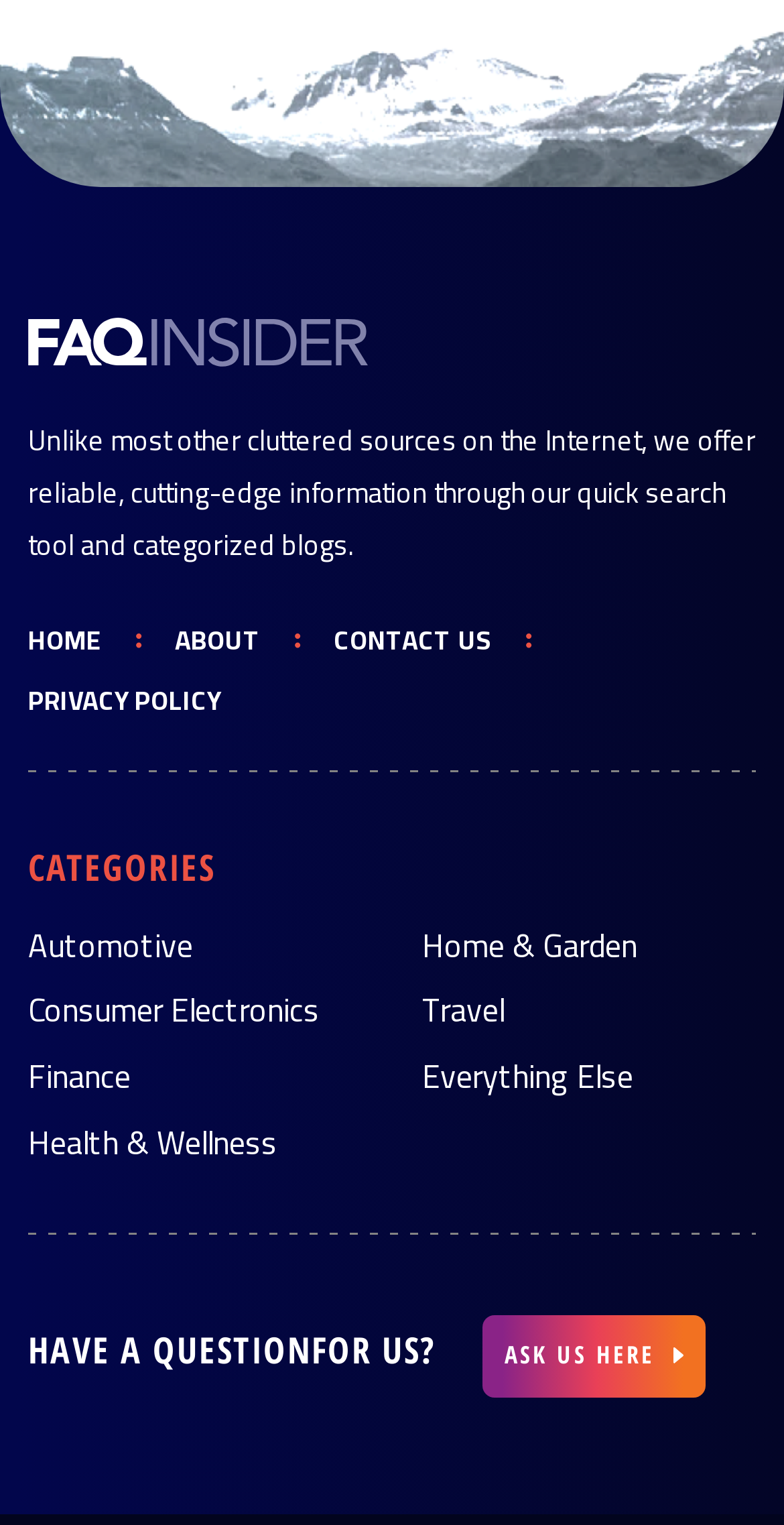Could you indicate the bounding box coordinates of the region to click in order to complete this instruction: "click the HOME link".

[0.036, 0.404, 0.131, 0.436]